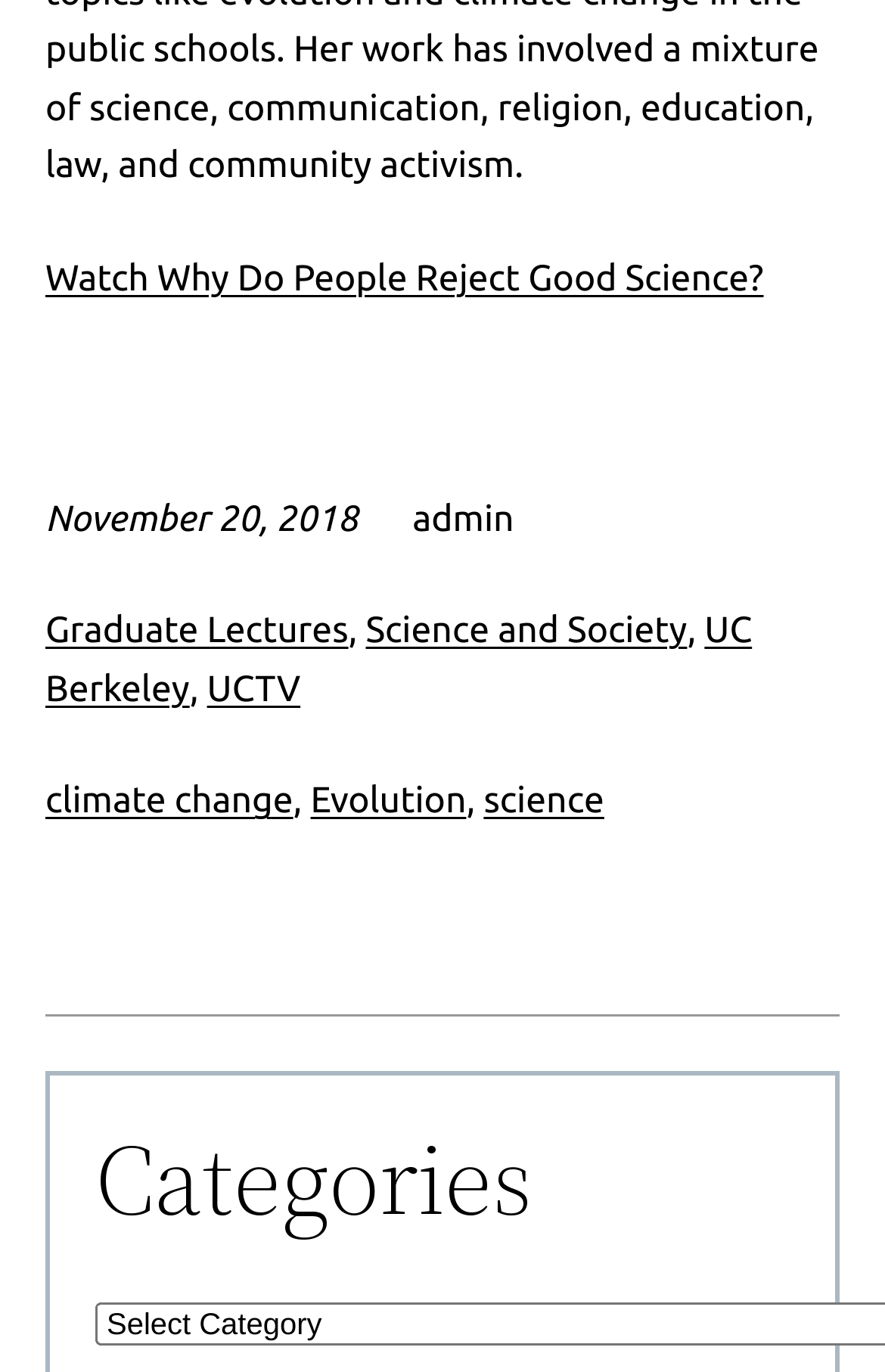Please answer the following question using a single word or phrase: 
What is the date of the article?

November 20, 2018